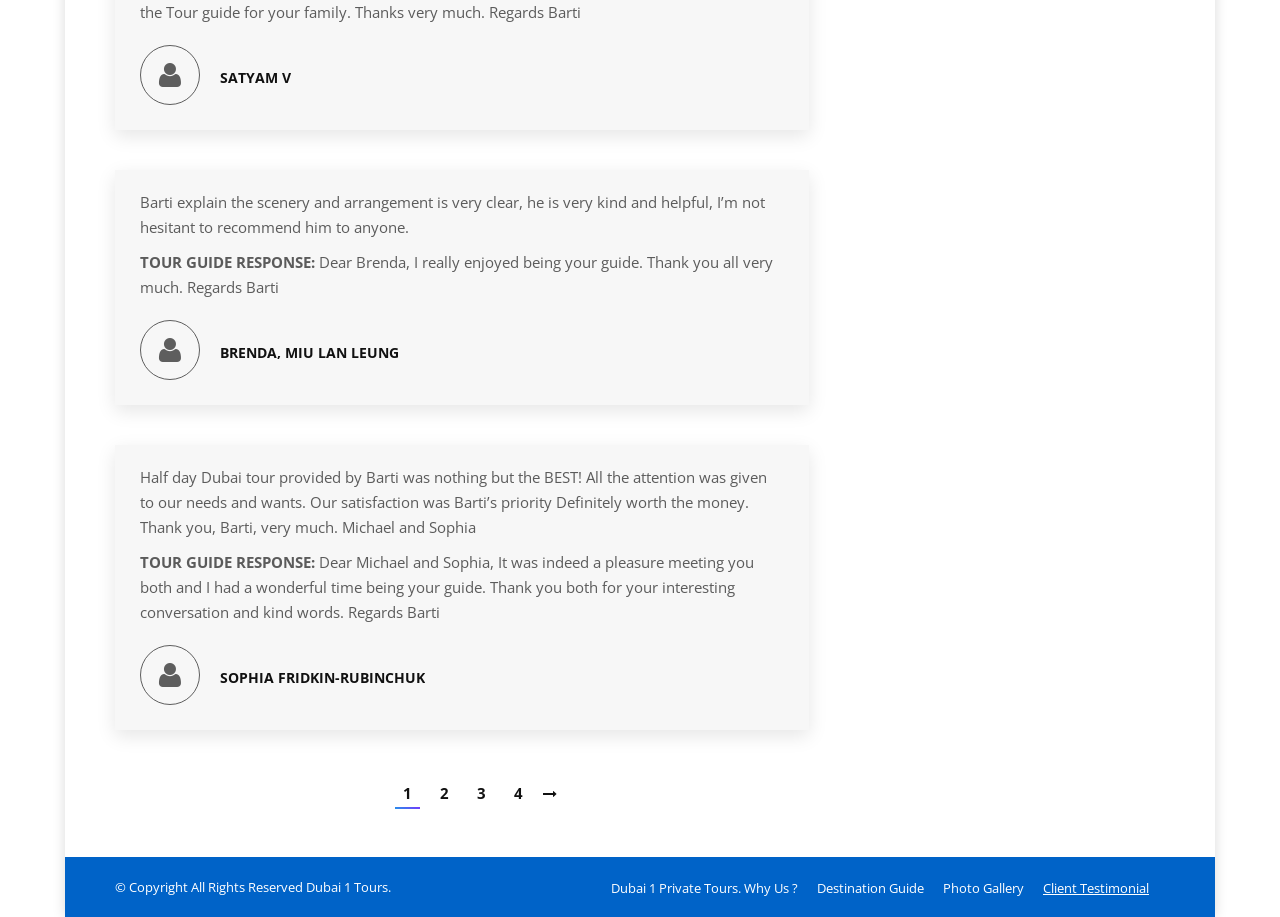Review the image closely and give a comprehensive answer to the question: What is the name of the tour guide?

The name of the tour guide can be found in the responses to the customers, where he signs off as 'Regards Barti'.